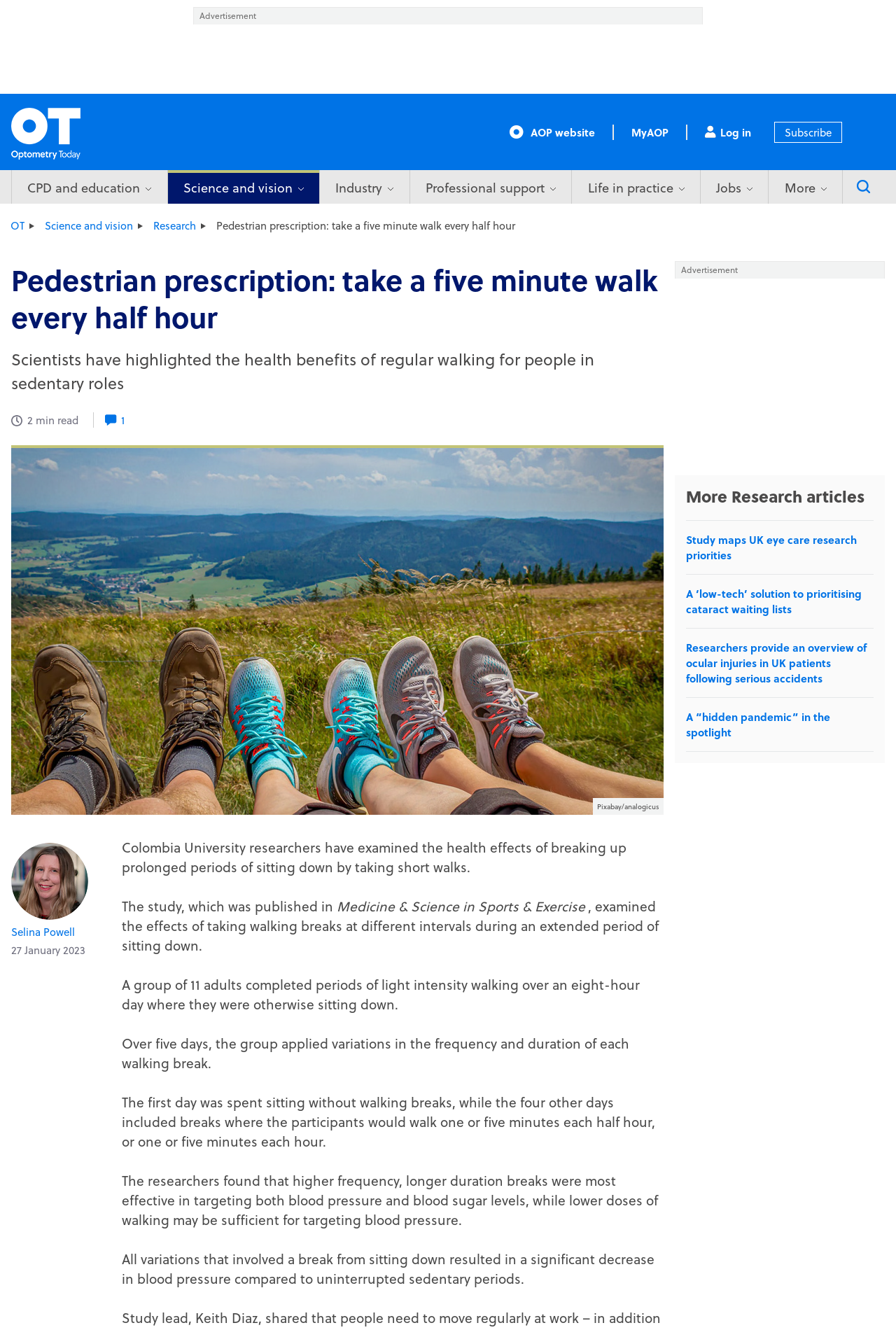What is the main title displayed on this webpage?

Pedestrian prescription: take a five minute walk every half hour